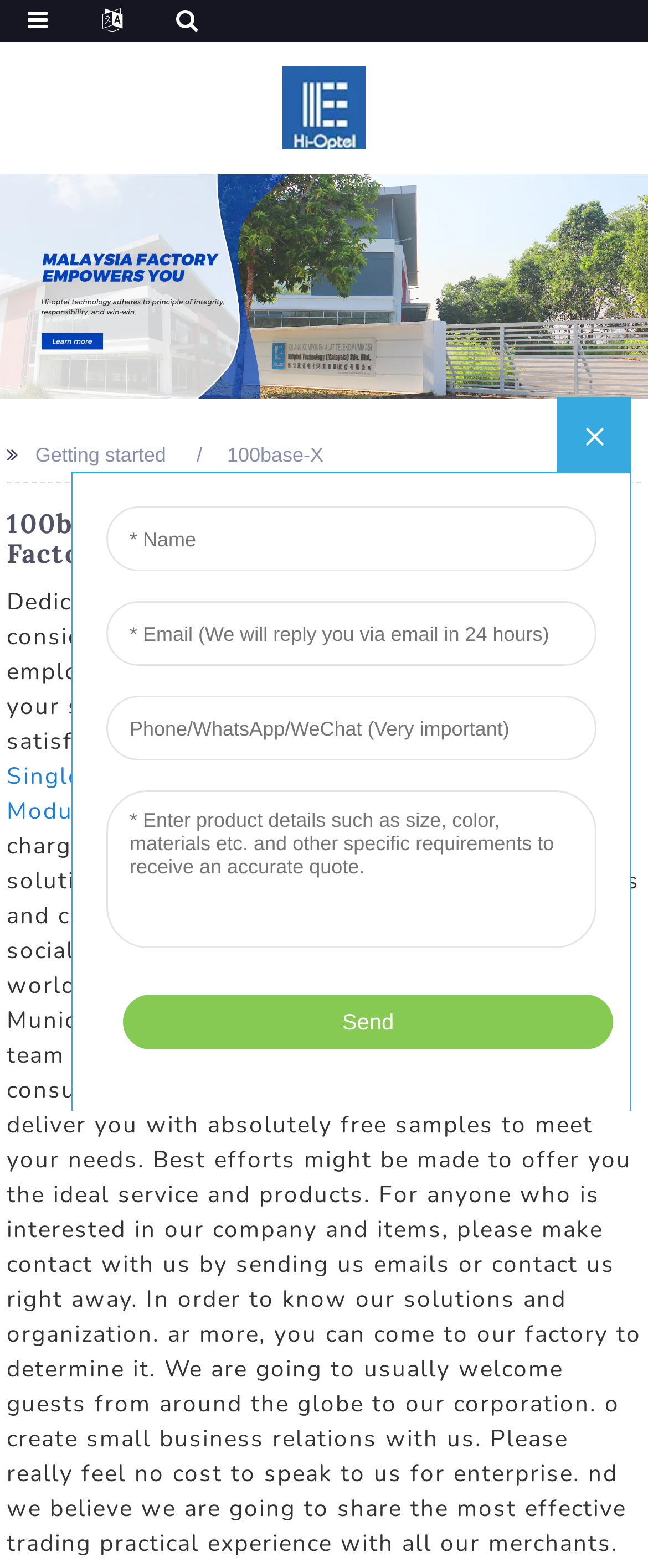Please identify the bounding box coordinates of the element I should click to complete this instruction: 'Click the 'hi-optel' link'. The coordinates should be given as four float numbers between 0 and 1, like this: [left, top, right, bottom].

[0.436, 0.059, 0.564, 0.076]